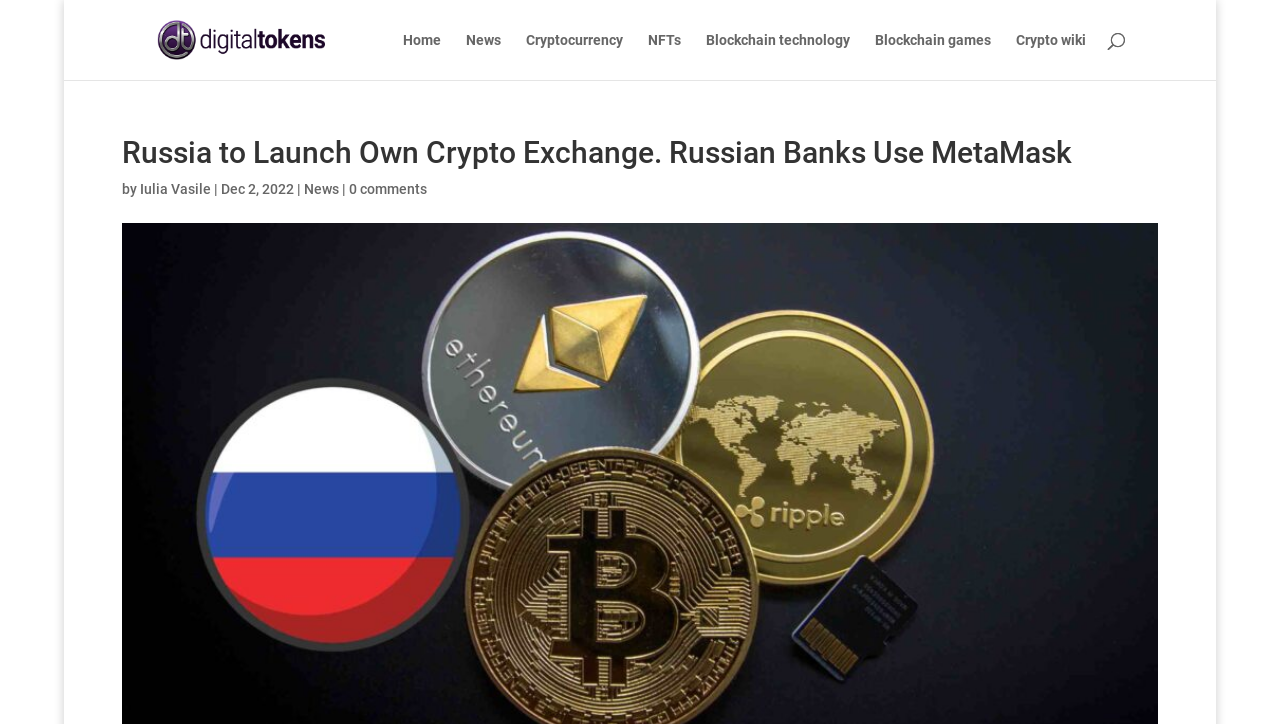Please find the bounding box coordinates of the element that needs to be clicked to perform the following instruction: "visit DigitalTokens.io". The bounding box coordinates should be four float numbers between 0 and 1, represented as [left, top, right, bottom].

[0.121, 0.042, 0.254, 0.065]